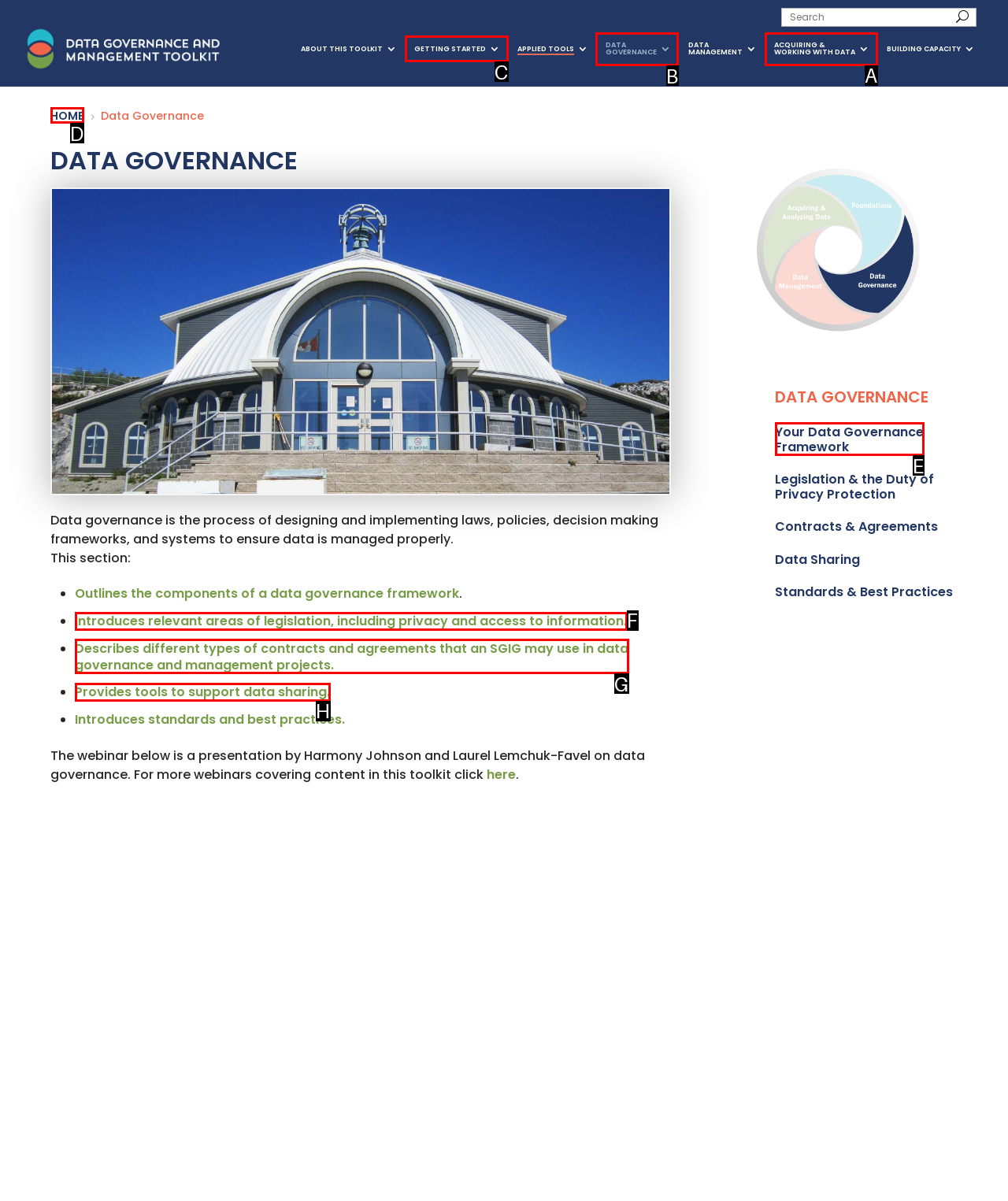Determine which HTML element should be clicked for this task: Go to BIOGRAPHY page
Provide the option's letter from the available choices.

None